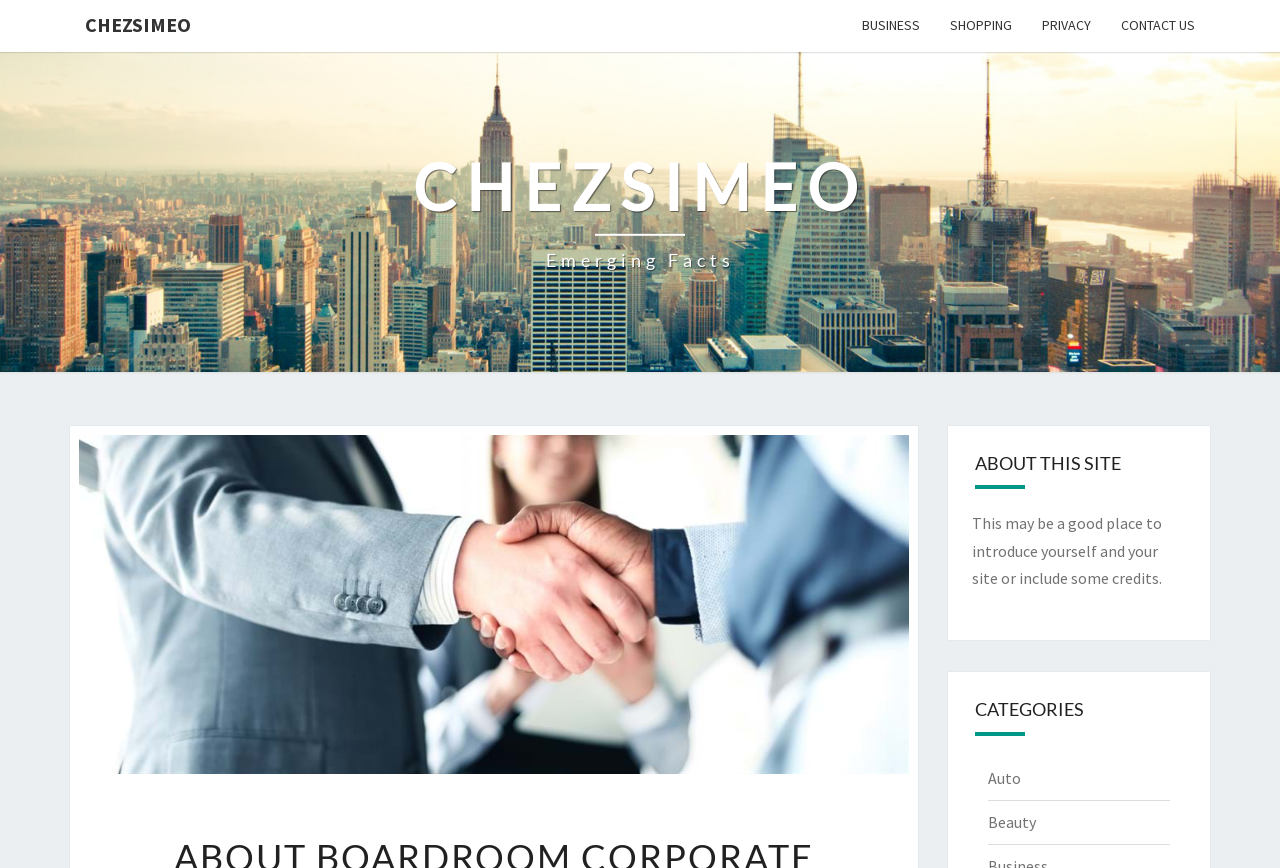Locate the bounding box coordinates of the element that should be clicked to fulfill the instruction: "learn about business".

[0.662, 0.0, 0.73, 0.06]